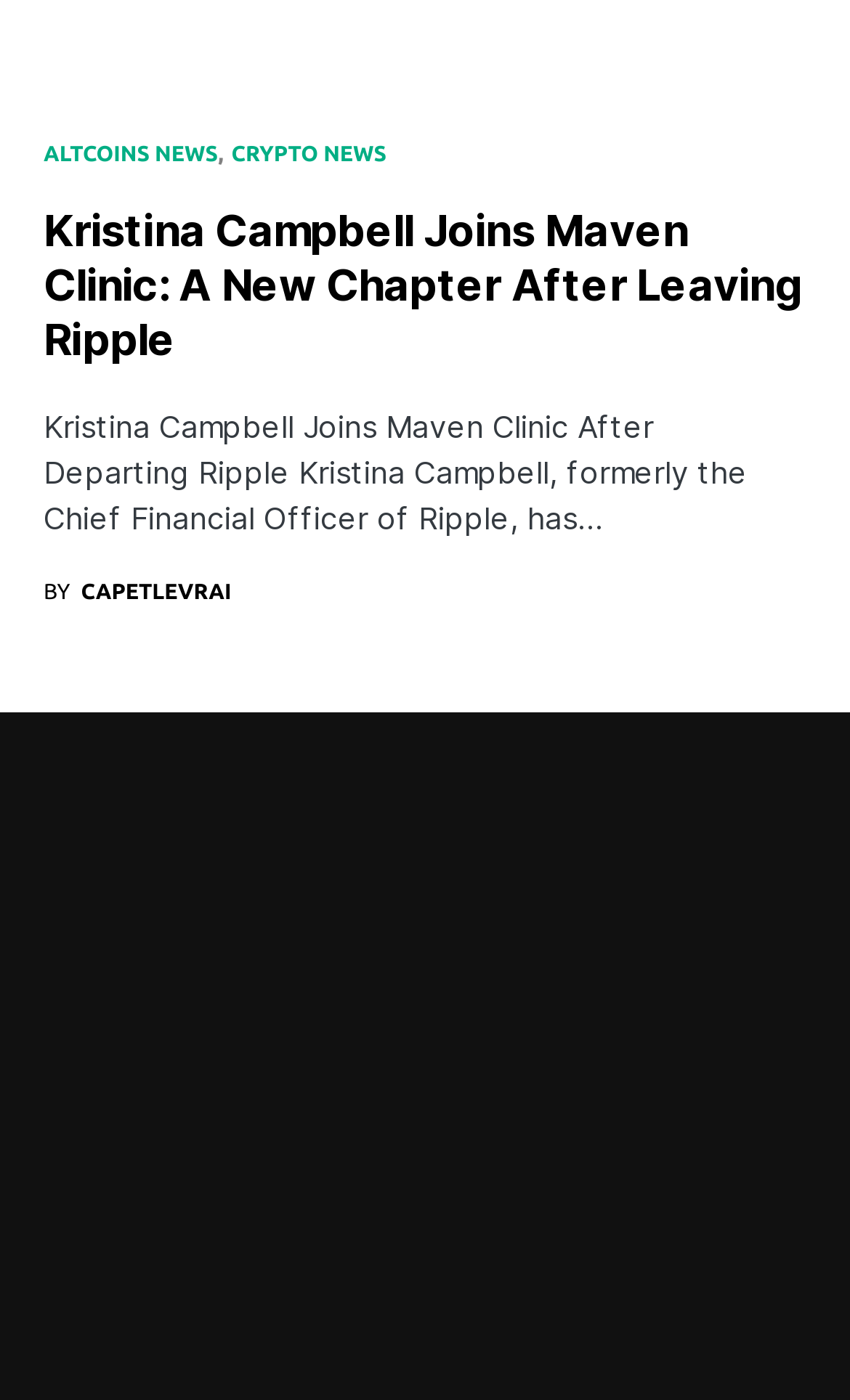Please identify the bounding box coordinates of the element's region that needs to be clicked to fulfill the following instruction: "Check Twitter followers". The bounding box coordinates should consist of four float numbers between 0 and 1, i.e., [left, top, right, bottom].

[0.42, 0.659, 0.492, 0.682]